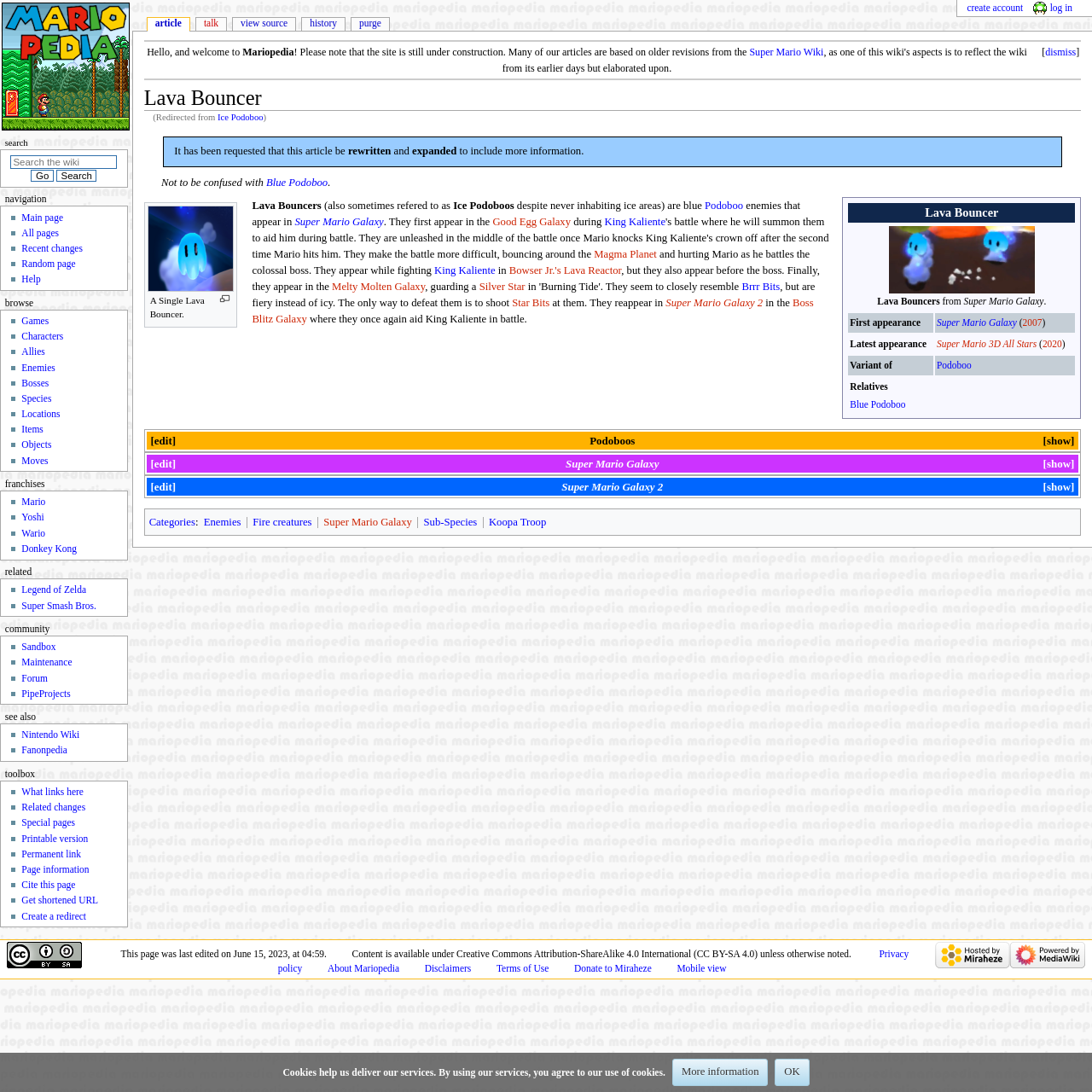What is the name of the enemy in Super Mario Galaxy?
Offer a detailed and full explanation in response to the question.

The webpage is about Lava Bouncers, which are blue Podoboo enemies that appear in Super Mario Galaxy. The name 'Lava Bouncer' is mentioned in the heading and throughout the webpage.